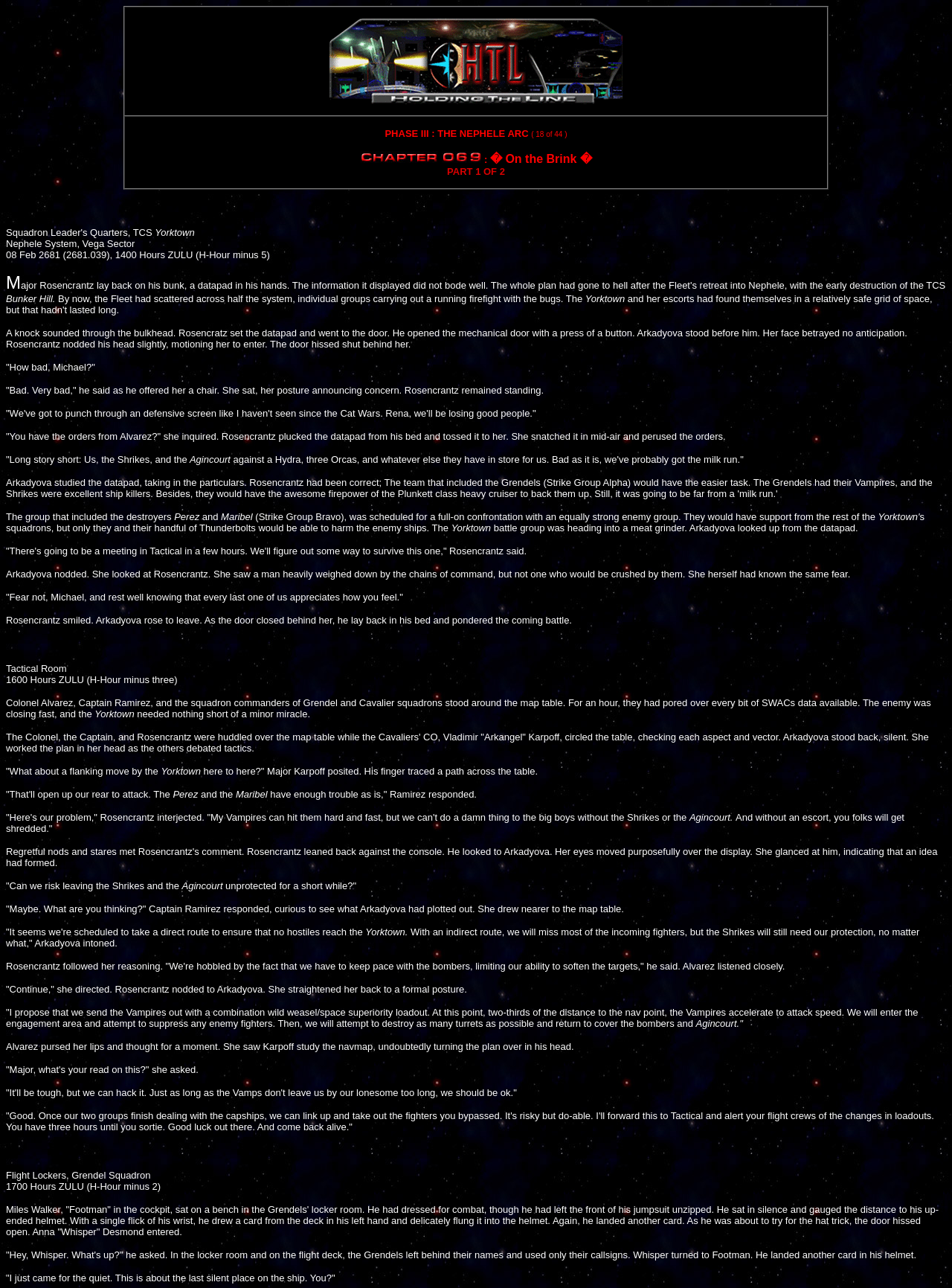Provide a comprehensive description of the webpage.

The webpage appears to be a chapter or section from a science fiction novel, specifically a military space opera. The title "Holding the Line: On the Brink 1 of 2" is displayed prominently at the top.

Below the title, there is a table with two rows, each containing an image and some text. The first row has an image and a grid cell with the text "PHASE III : THE NEPHELE ARC ( 18 of 44 ) : � On the Brink � PART 1 OF 2". The second row has three images and some text.

The main content of the page is a block of text that appears to be a narrative passage from the novel. The text is divided into paragraphs, each with a few sentences. The passage describes a scene where characters are discussing a military operation, specifically a battle plan to attack enemy ships. The characters, including Rosencrantz, Arkadyova, and Alvarez, are discussing tactics and strategies, including the use of Vampires (likely a type of spacecraft) and Shrikes (another type of spacecraft) to attack enemy fighters and capital ships.

The passage also describes the characters' thoughts and emotions, including their concerns about the risks of the operation and their trust in each other. The text is written in a formal, descriptive style, with a focus on conveying the characters' personalities and the tension of the situation.

Throughout the passage, there are references to specific locations, such as the Yorktown and the Nephele System, and to military terminology, such as "SWACs data" and "nav point". The text also includes some dialogue, where the characters discuss their plans and concerns.

At the bottom of the page, there is a section that appears to be a new scene or chapter, with a heading "Flight Lockers, Grendel Squadron" and a timestamp "1700 Hours ZULU (H-Hour minus 2)". This section describes a character, Miles Walker, also known as "Footman", who is preparing for combat and engaging in a game of cards with his helmet. The section ends with the arrival of another character, Anna "Whisper" Desmond.